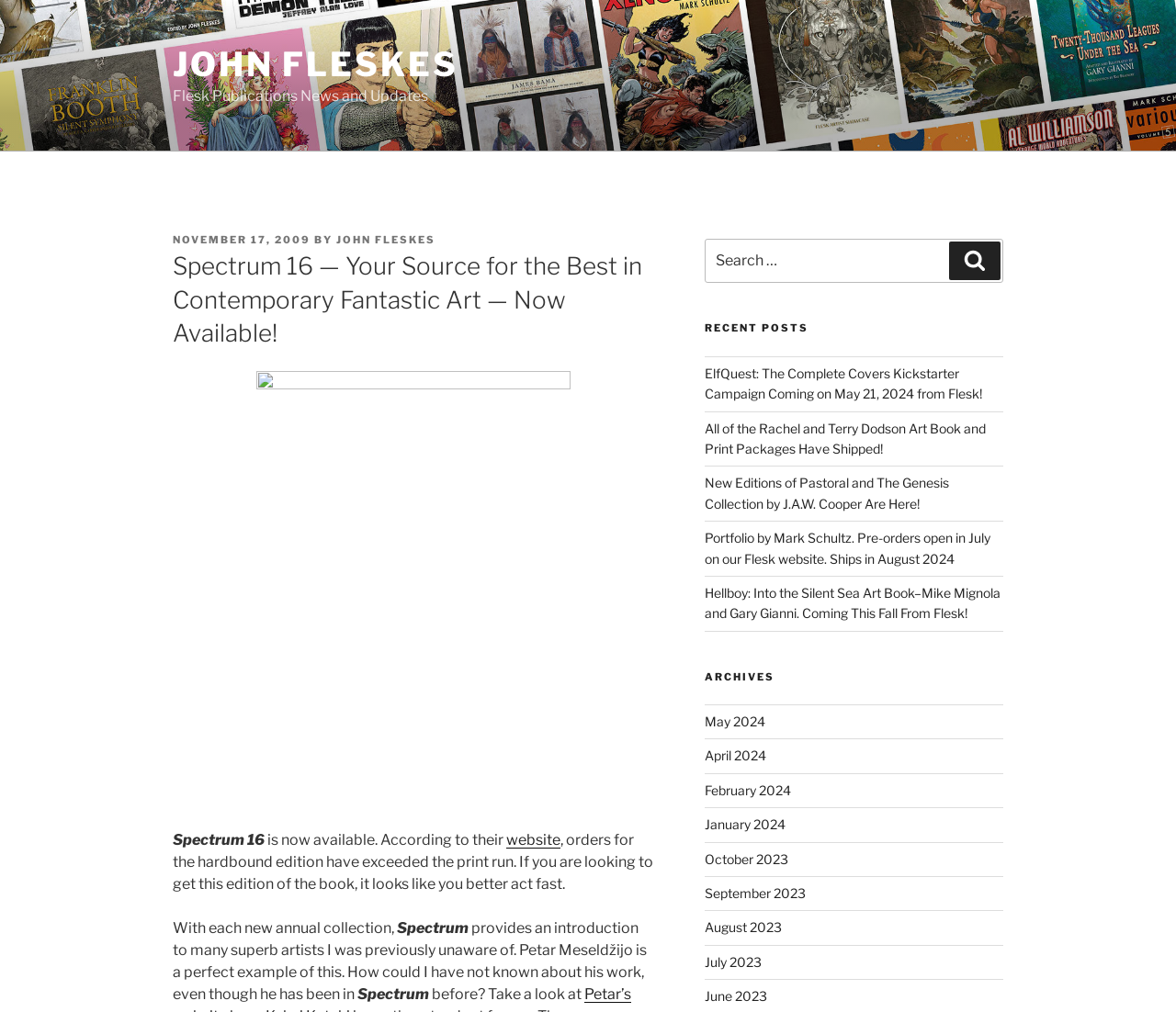Generate a detailed explanation of the webpage's features and information.

This webpage is about Flesk Publications, a source for contemporary fantastic art. At the top, there is a link to "JOHN FLESKES" and a heading that reads "Flesk Publications News and Updates". Below this, there is a section with a header that announces the availability of "Spectrum 16", a collection of contemporary fantastic art. This section includes an image and a paragraph of text that discusses the book's availability.

To the right of this section, there is a search bar with a label "Search for:" and a button to submit the search query. Above the search bar, there is a heading that reads "RECENT POSTS", followed by a list of links to recent news articles, including updates on book releases and Kickstarter campaigns.

Below the search bar, there is a section with a heading that reads "ARCHIVES", which contains a list of links to archived news articles organized by month, from May 2024 to June 2023.